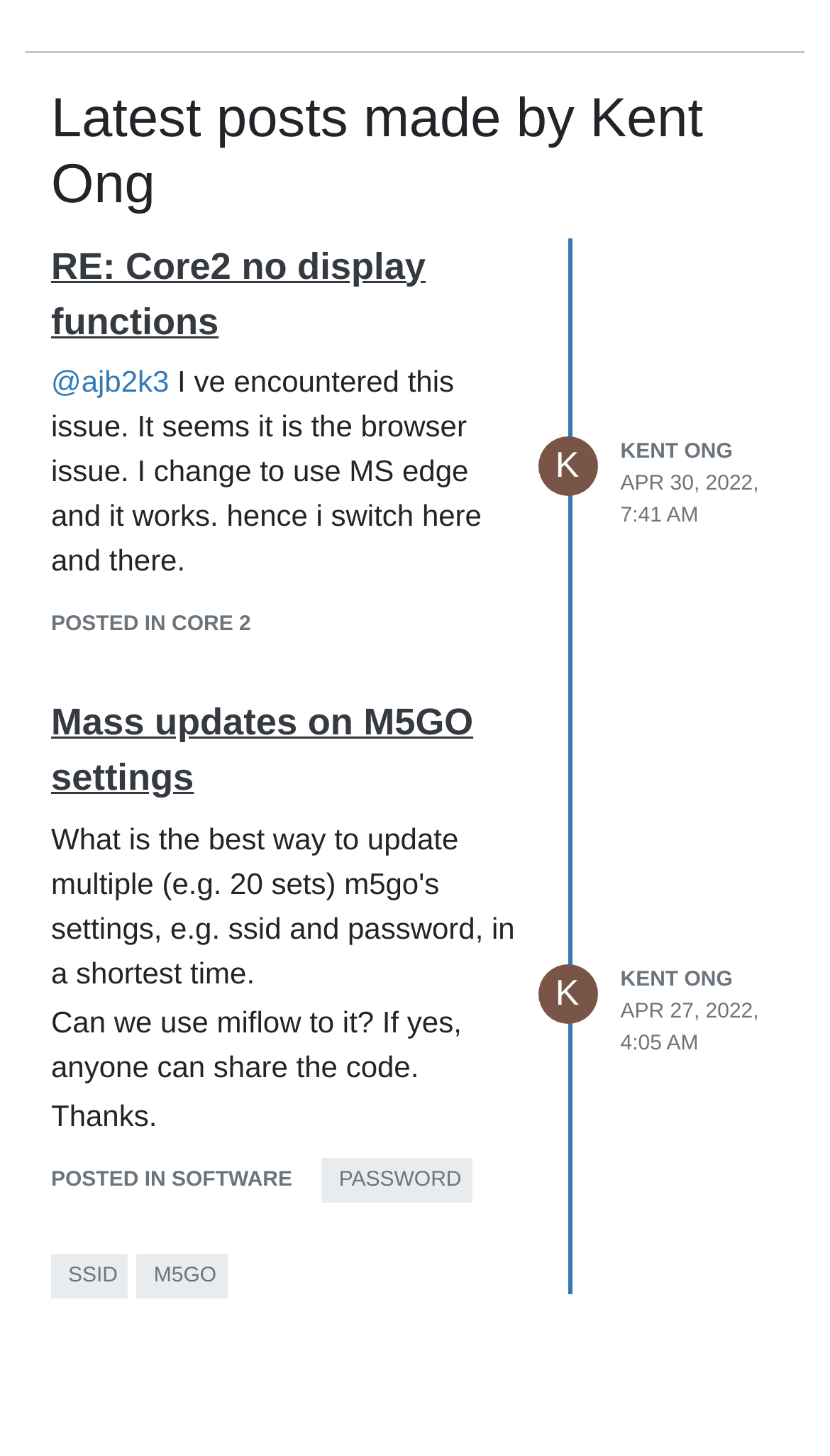Locate the bounding box coordinates of the area to click to fulfill this instruction: "Click on 'Buy a book'". The bounding box should be presented as four float numbers between 0 and 1, in the order [left, top, right, bottom].

None